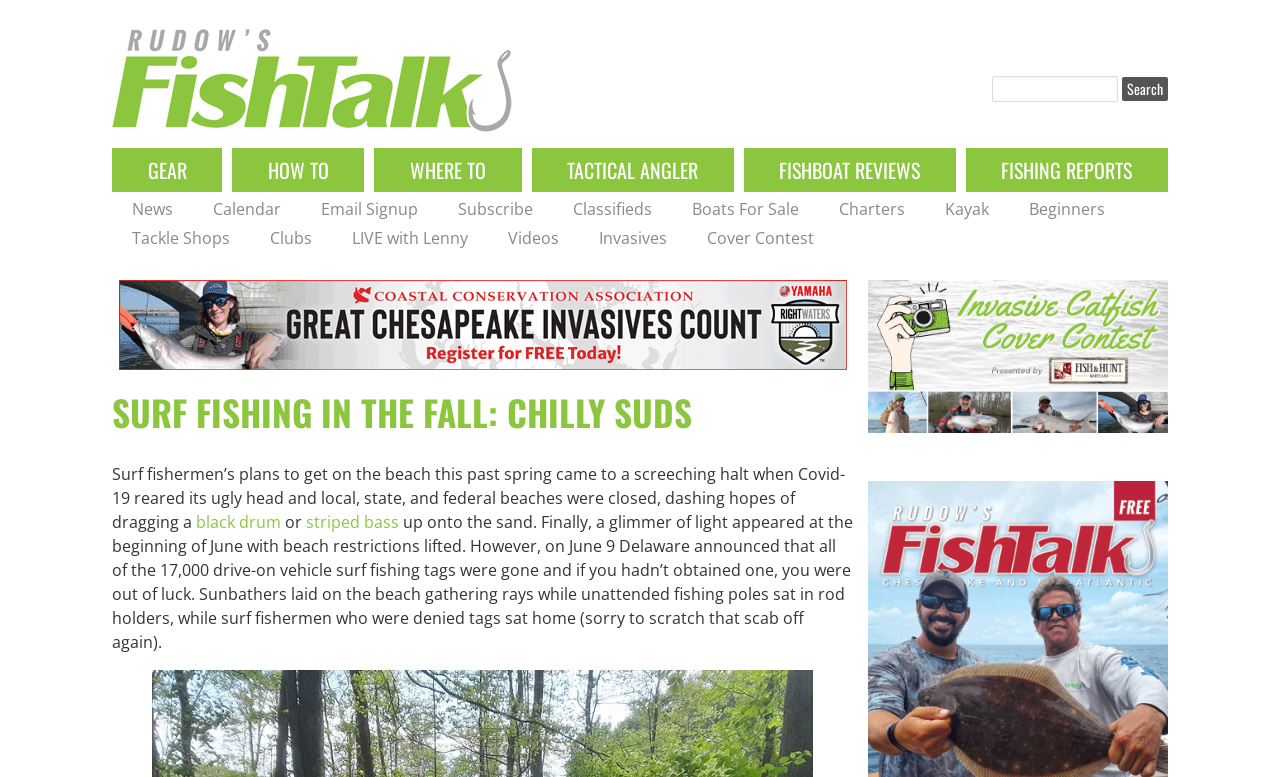Please provide a brief answer to the following inquiry using a single word or phrase:
What species of fish are mentioned in the article?

Black drum and striped bass